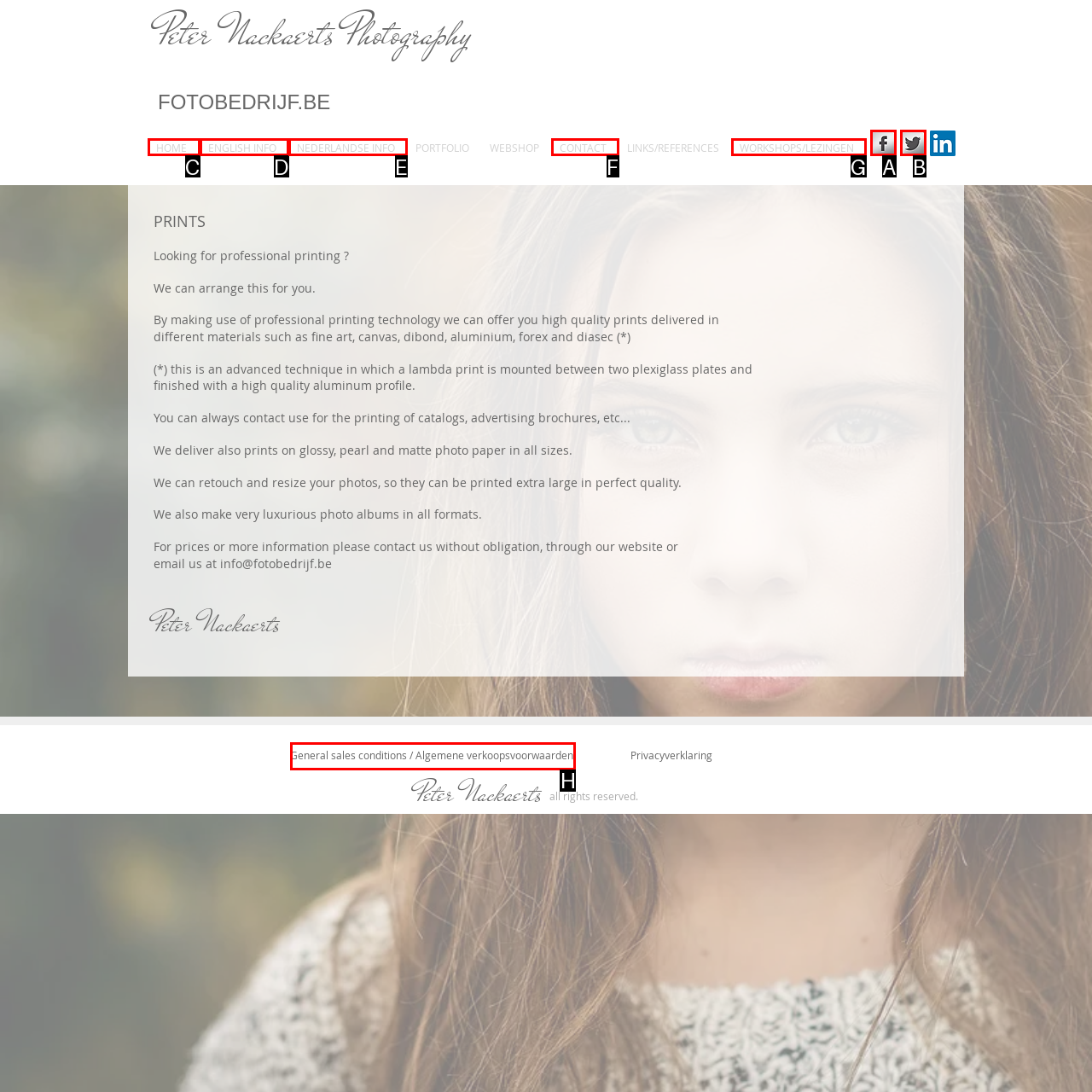Based on the choices marked in the screenshot, which letter represents the correct UI element to perform the task: Read the general sales conditions?

H